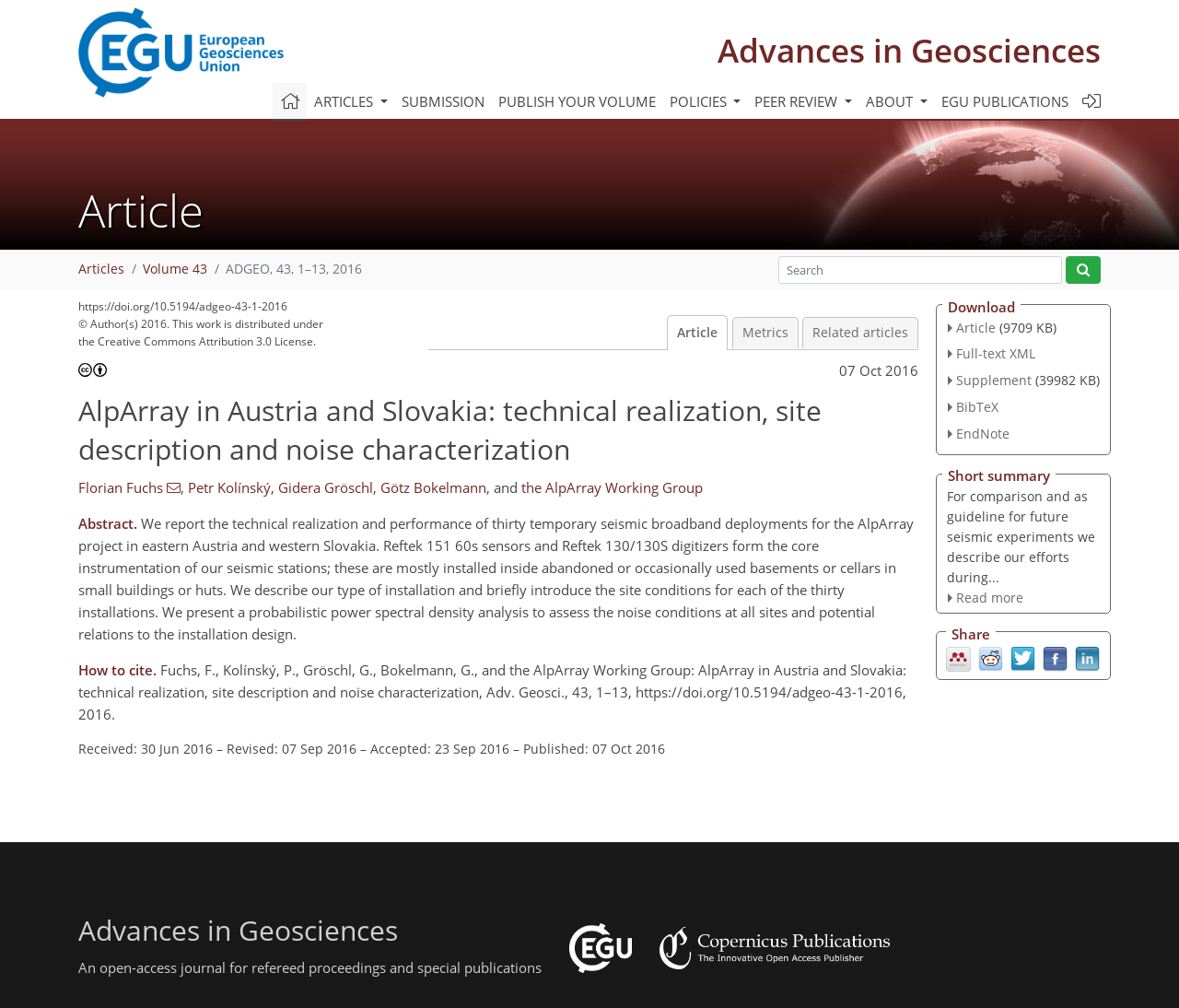Can you find the bounding box coordinates for the element that needs to be clicked to execute this instruction: "Login to the system"? The coordinates should be given as four float numbers between 0 and 1, i.e., [left, top, right, bottom].

[0.918, 0.089, 0.934, 0.111]